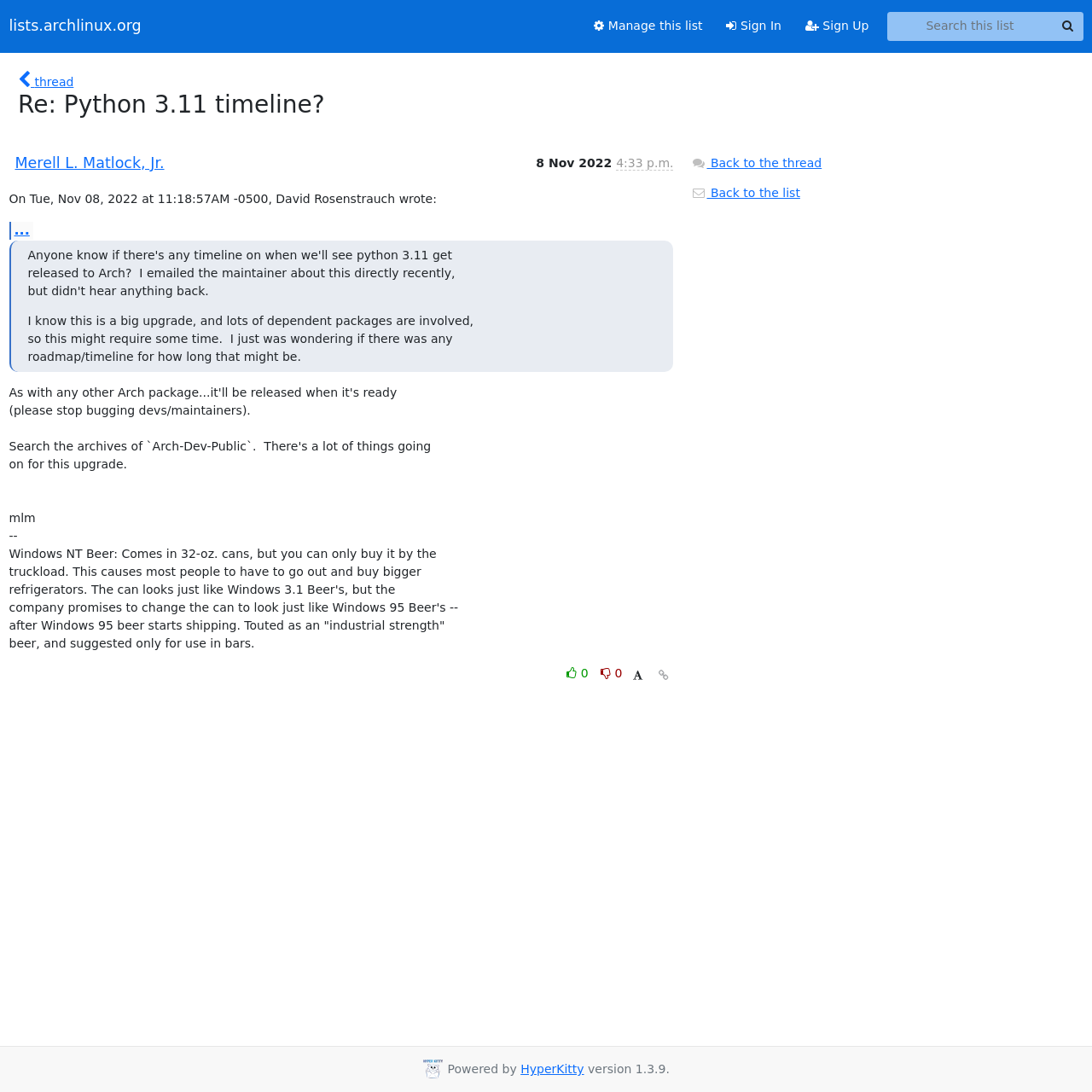Using the format (top-left x, top-left y, bottom-right x, bottom-right y), and given the element description, identify the bounding box coordinates within the screenshot: aria-label="Search"

[0.964, 0.011, 0.992, 0.037]